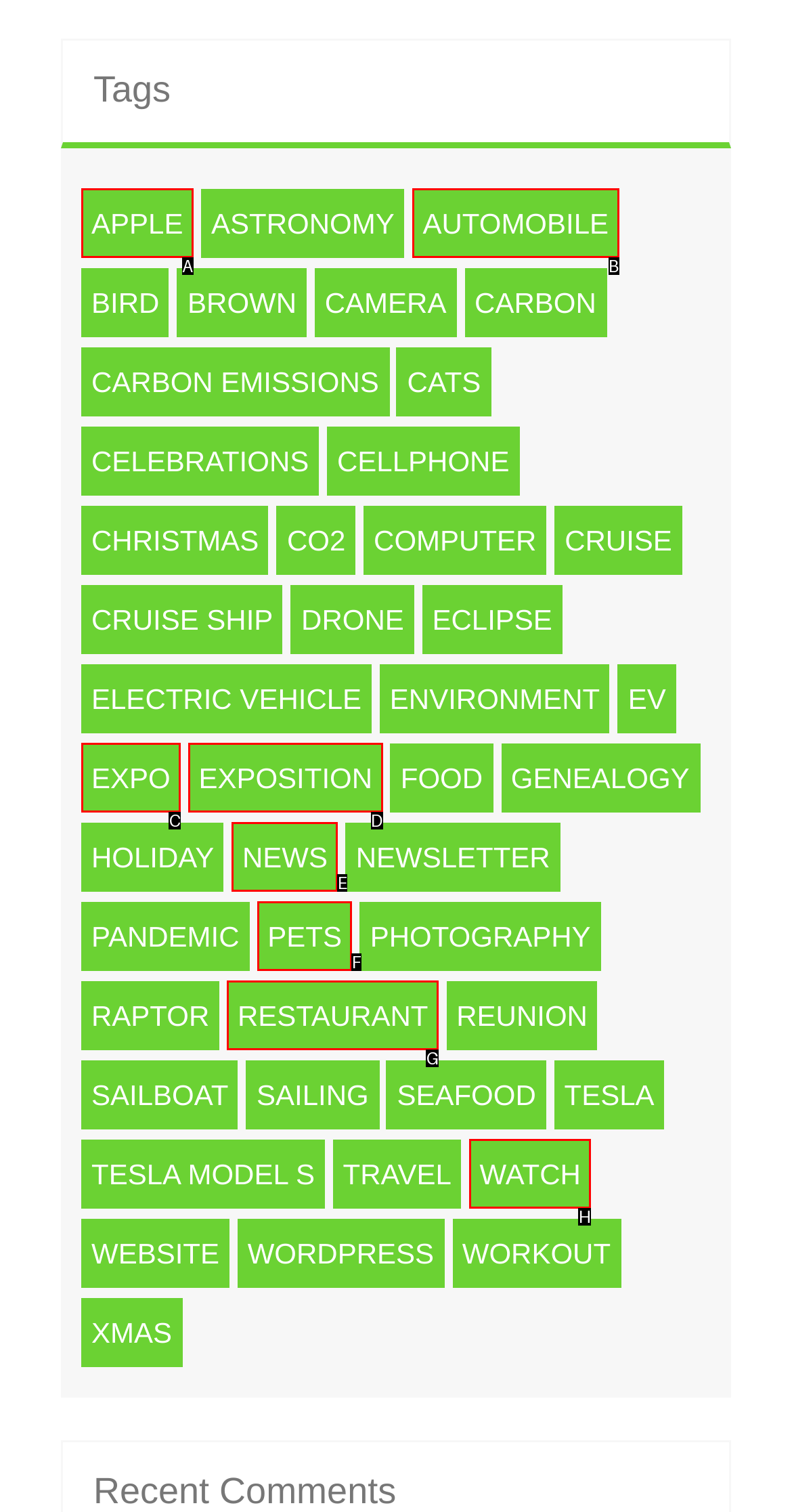Which option aligns with the description: azwa azmie? Respond by selecting the correct letter.

None